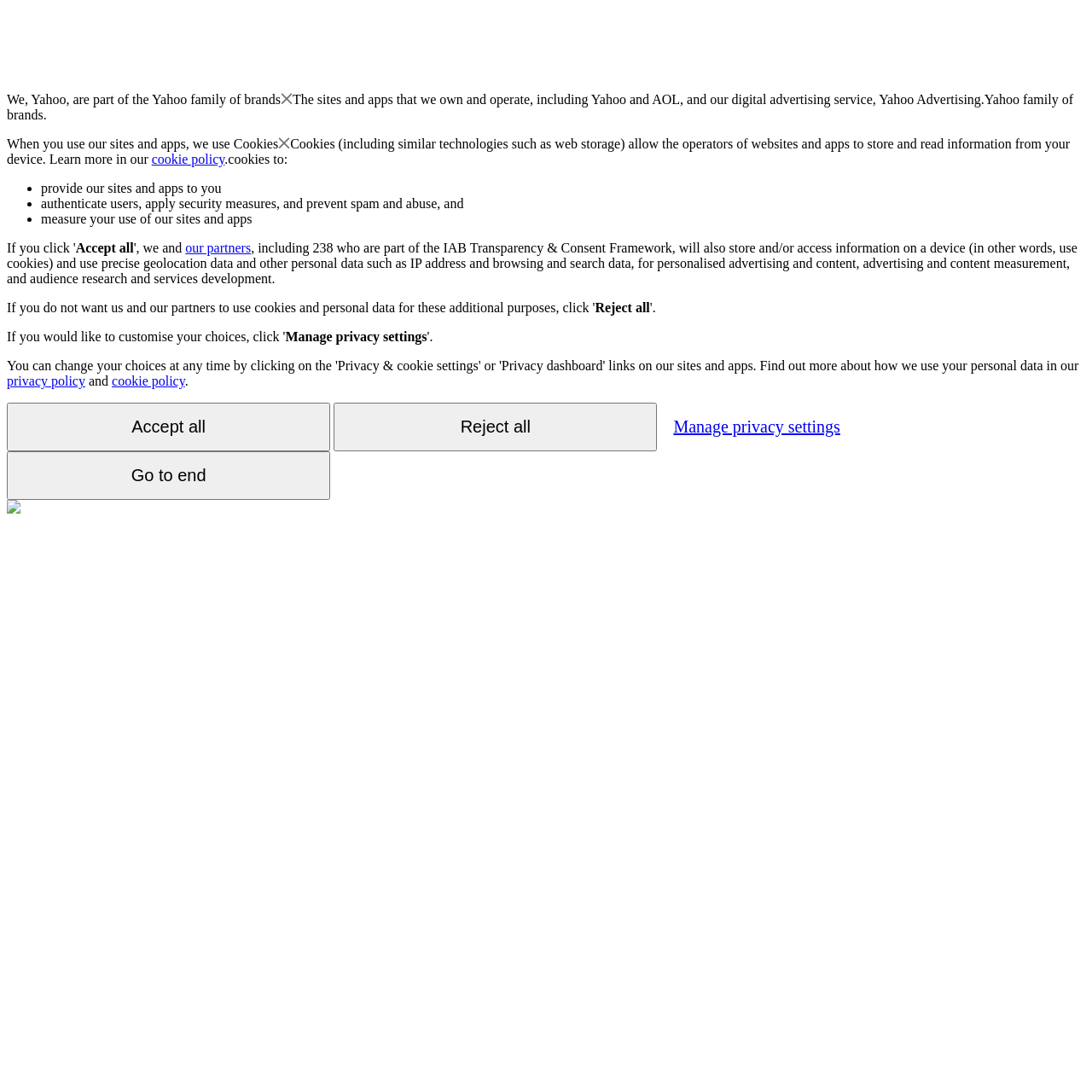Determine the bounding box coordinates of the region that needs to be clicked to achieve the task: "Go to the 'privacy policy'".

[0.006, 0.342, 0.078, 0.355]